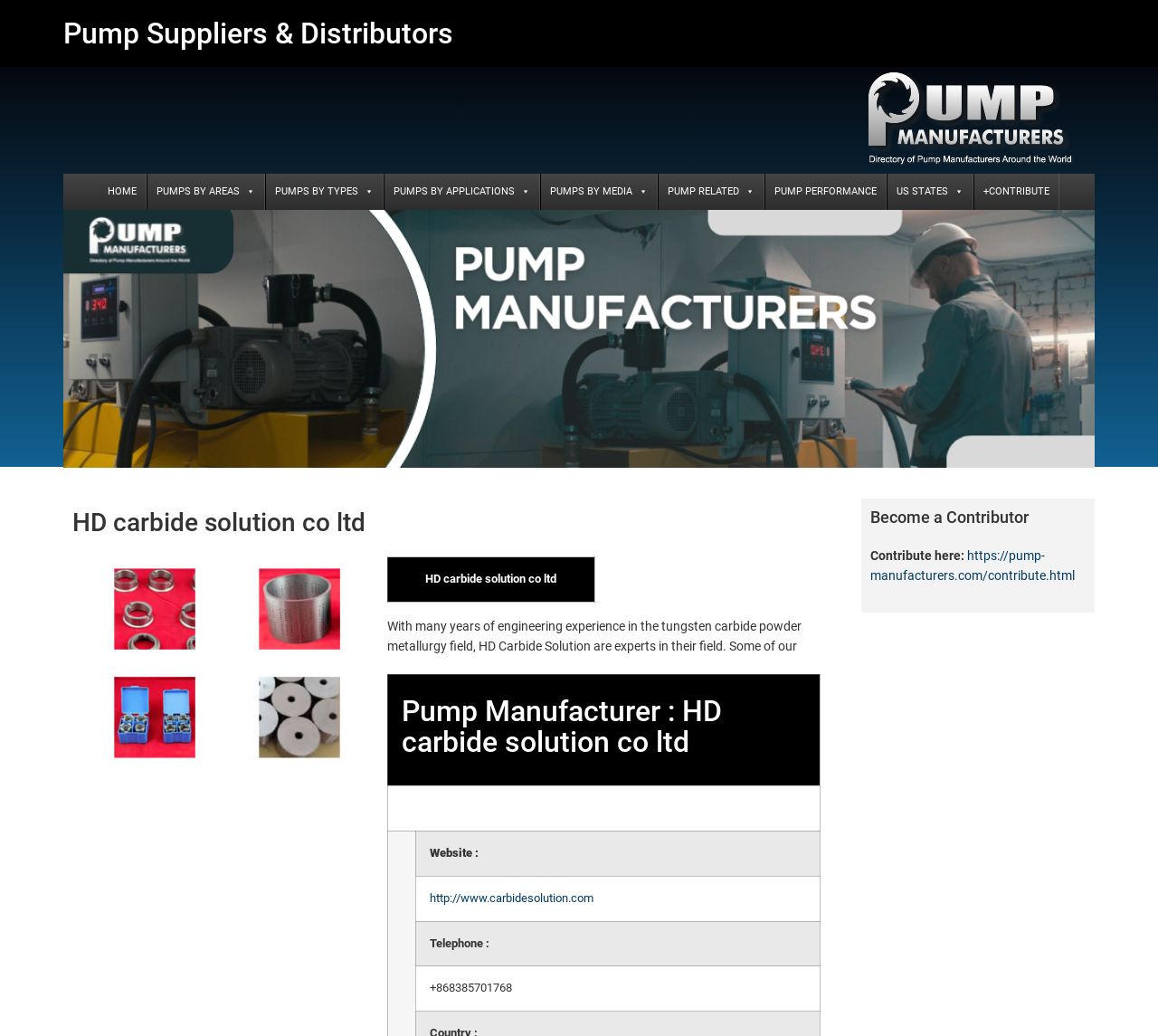Find the bounding box of the element with the following description: "US States". The coordinates must be four float numbers between 0 and 1, formatted as [left, top, right, bottom].

[0.766, 0.168, 0.841, 0.203]